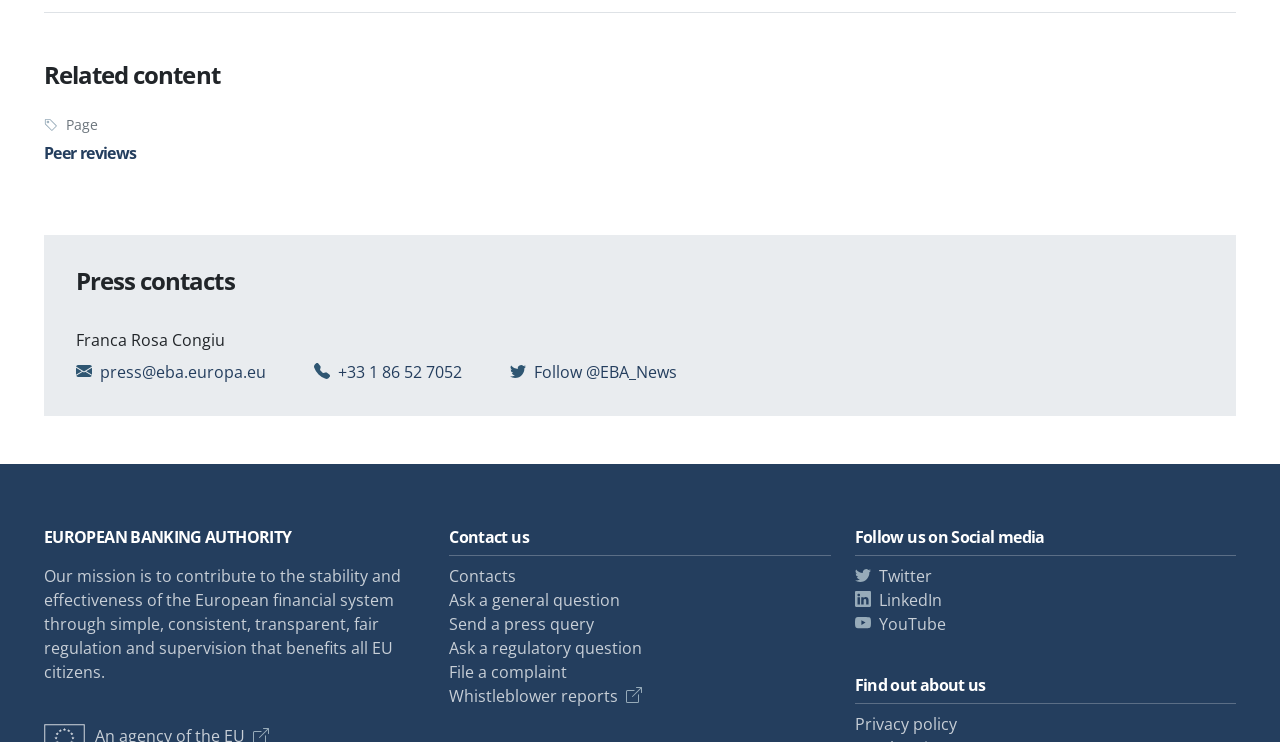Locate the bounding box coordinates of the element I should click to achieve the following instruction: "Follow @EBA_News".

[0.398, 0.486, 0.529, 0.516]